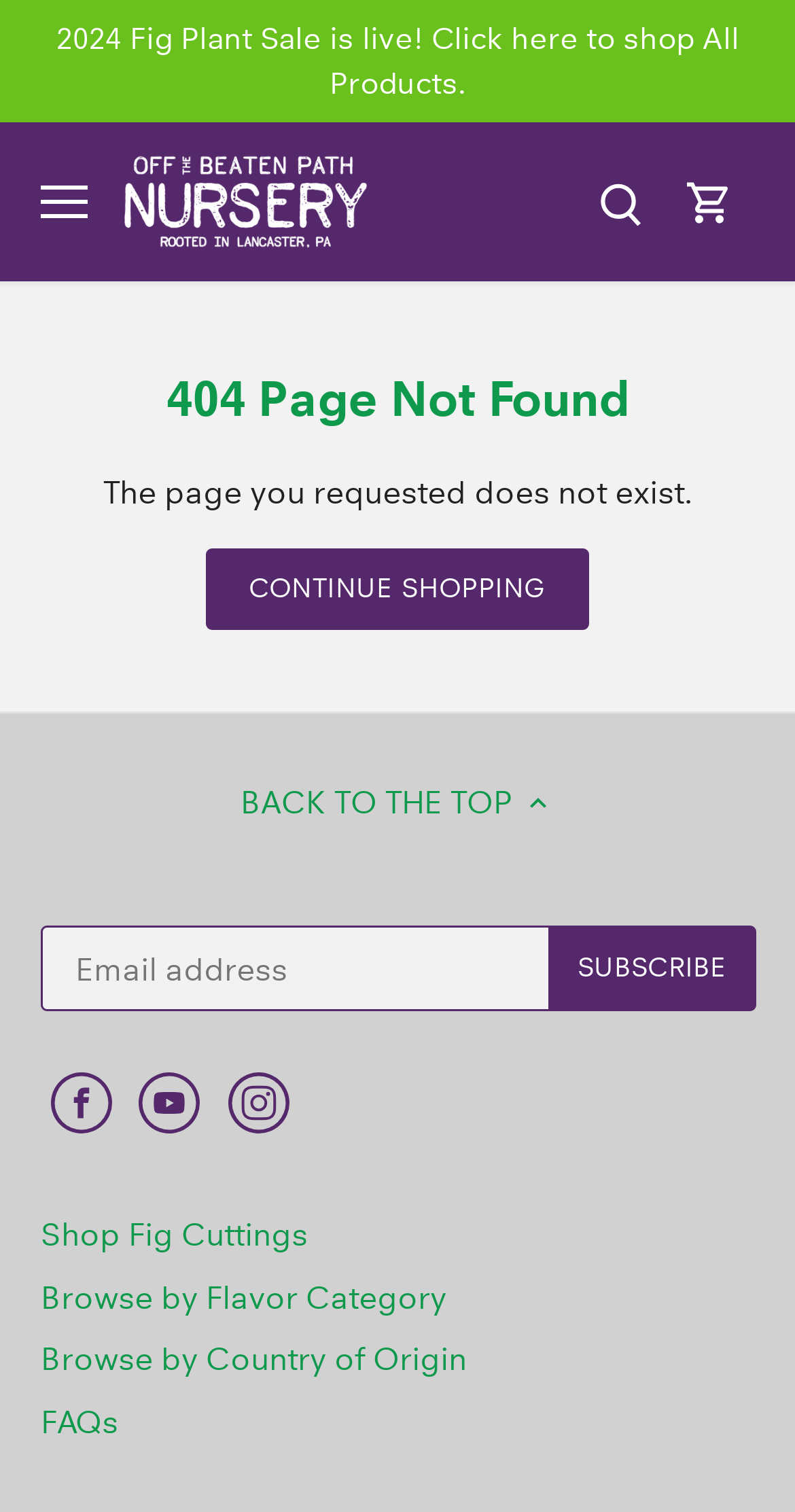Bounding box coordinates should be provided in the format (top-left x, top-left y, bottom-right x, bottom-right y) with all values between 0 and 1. Identify the bounding box for this UI element: aria-label="Email address" name="contact[email]" placeholder="Email address"

[0.054, 0.614, 0.946, 0.667]